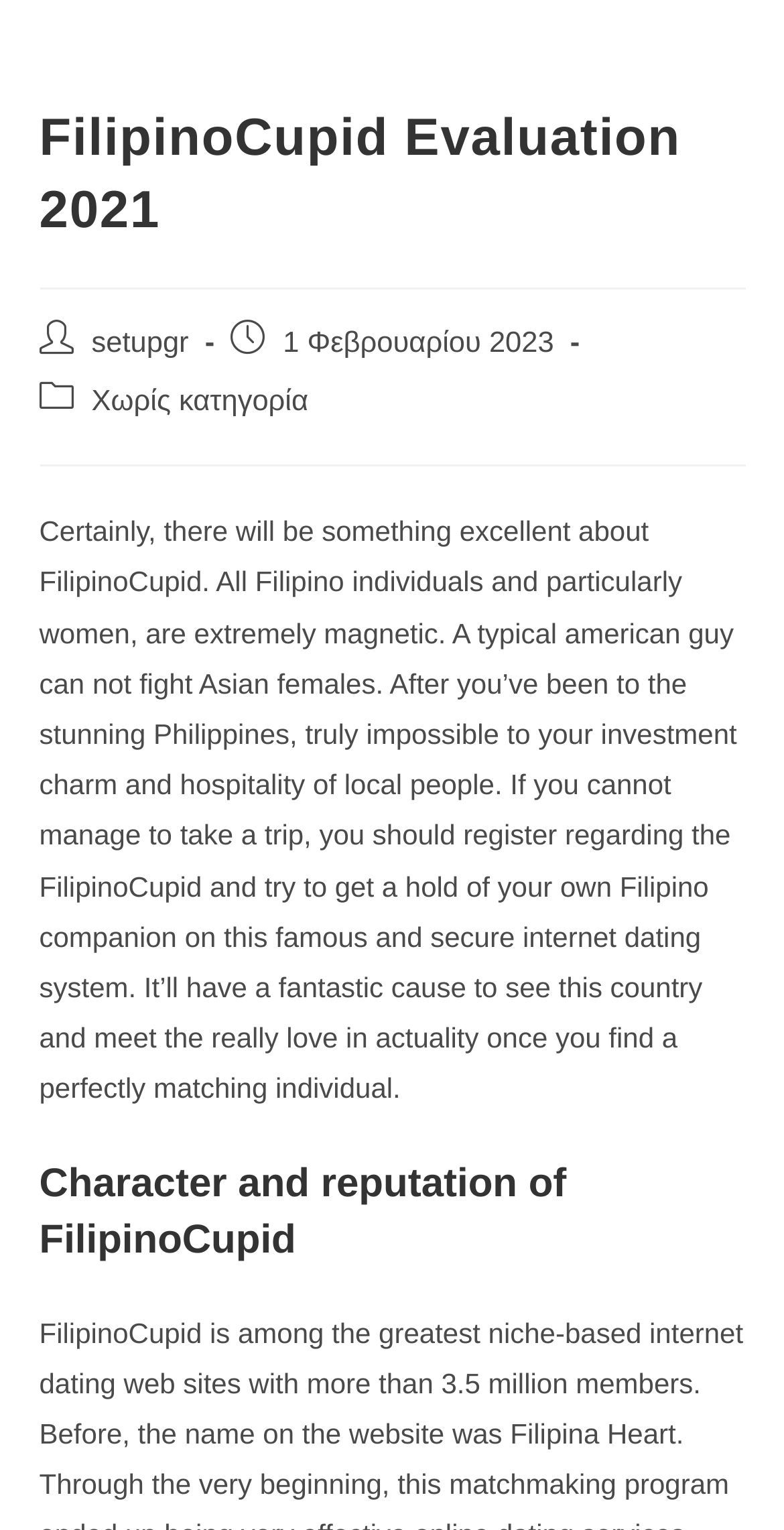What is the date of post publication?
Please give a detailed and thorough answer to the question, covering all relevant points.

I found the date of post publication by looking at the 'Post published:' section, which is located below the 'Post author:' section. The date is written in Greek, and it translates to February 1, 2023.